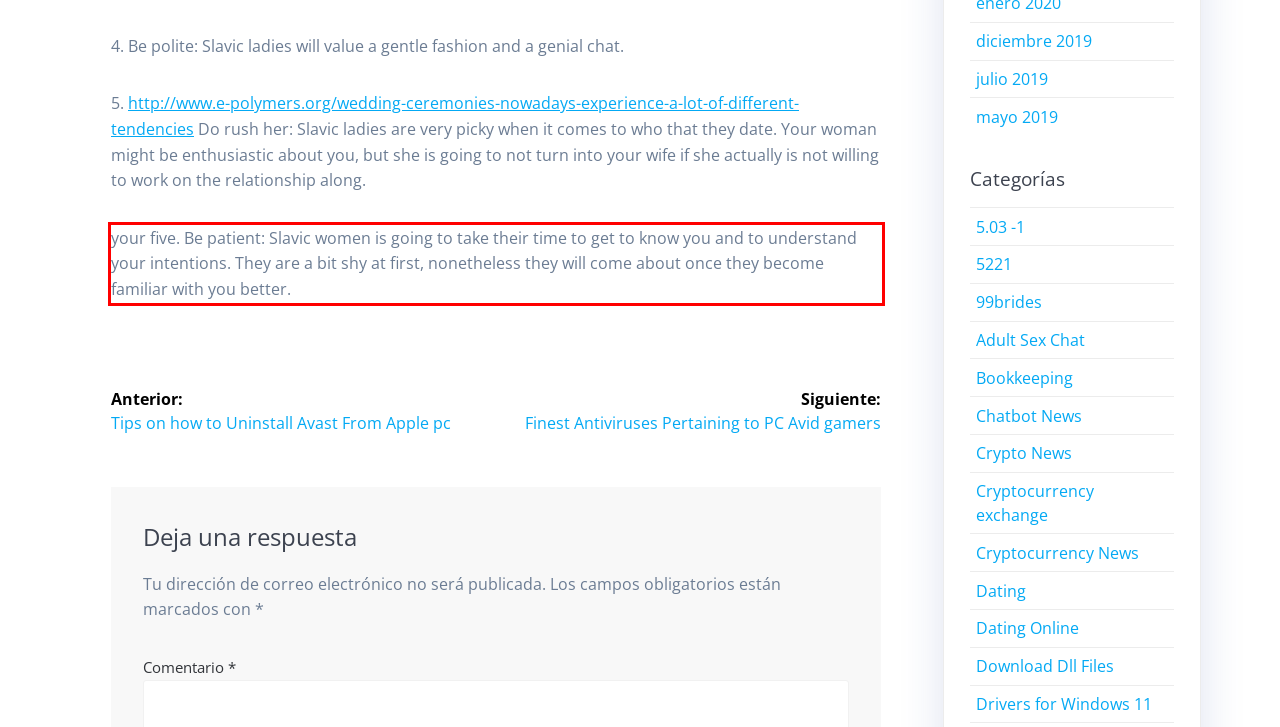Given a webpage screenshot, identify the text inside the red bounding box using OCR and extract it.

your five. Be patient: Slavic women is going to take their time to get to know you and to understand your intentions. They are a bit shy at first, nonetheless they will come about once they become familiar with you better.